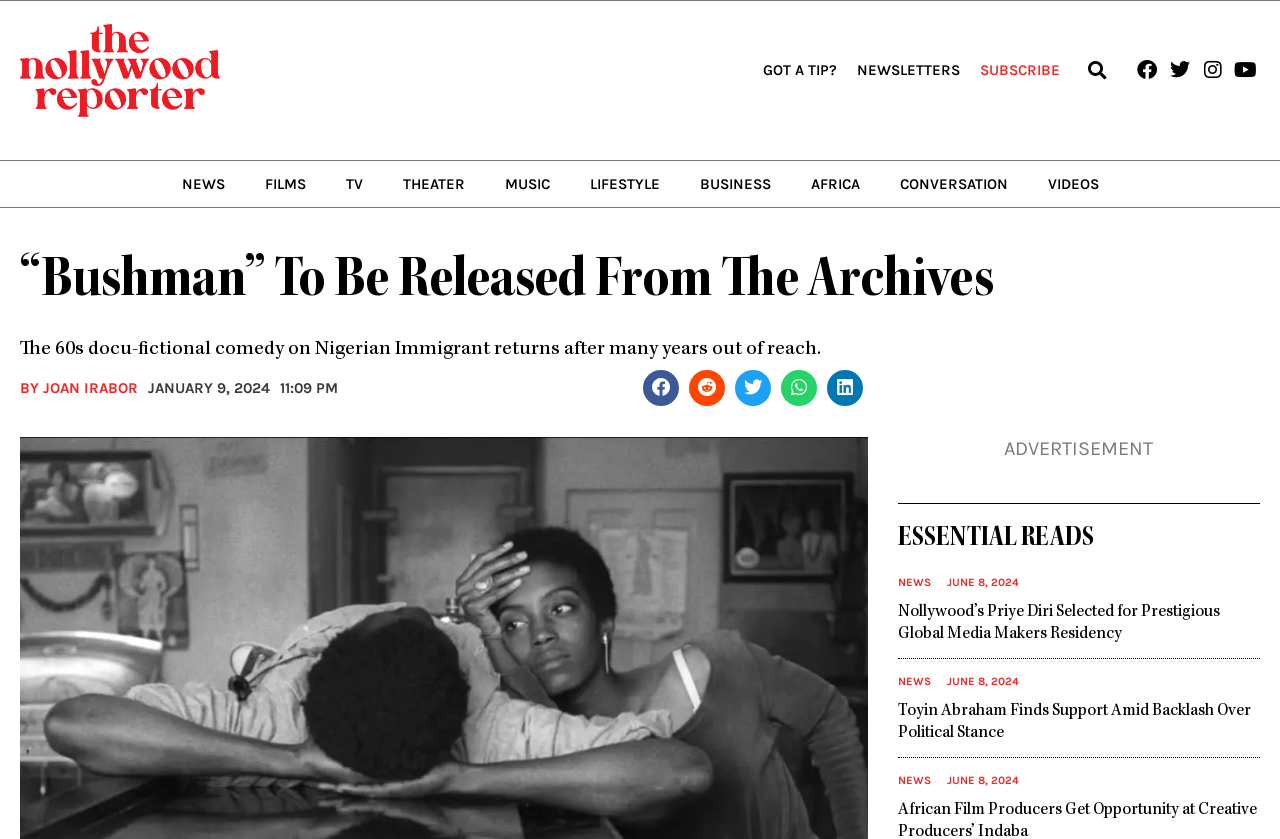Reply to the question with a brief word or phrase: How many social media sharing buttons are there?

5